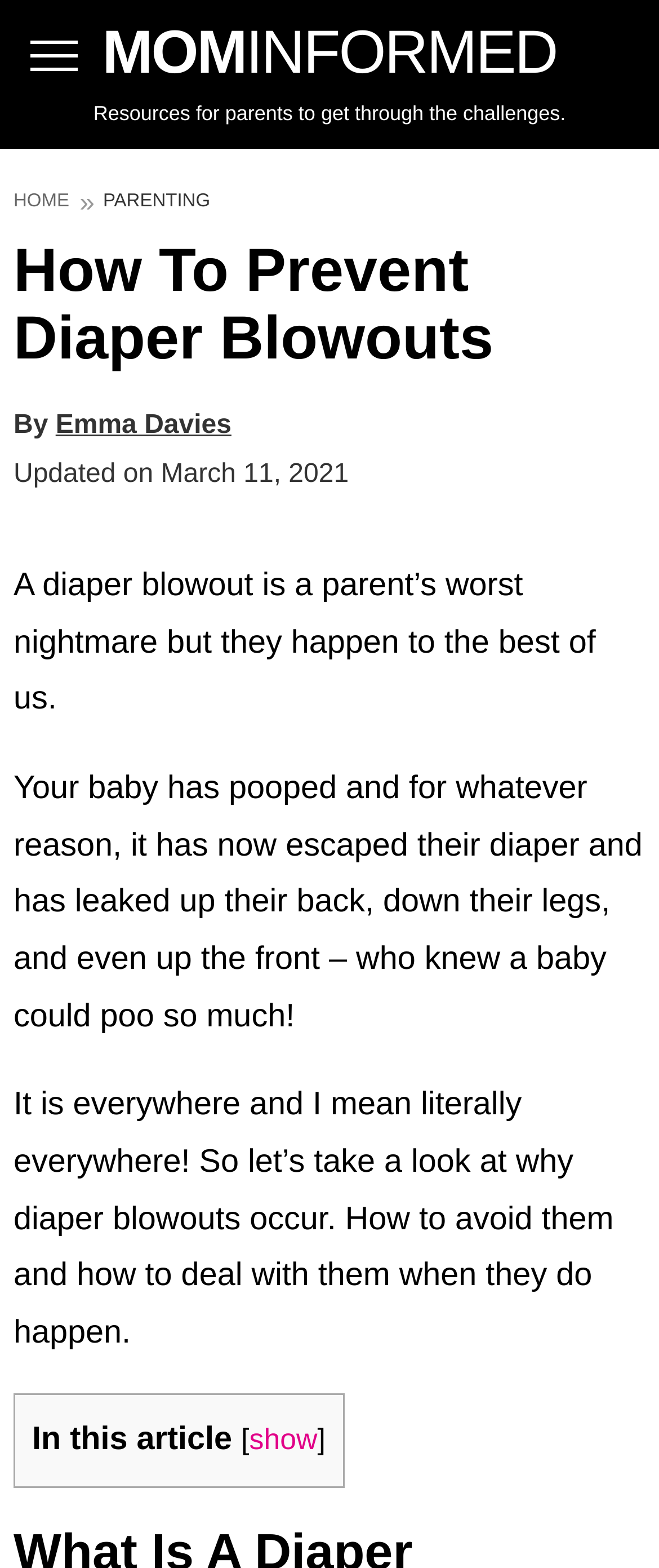When was the article updated?
Provide a well-explained and detailed answer to the question.

The update date is mentioned in the article, specifically in the section that says 'Updated on March 11, 2021'.